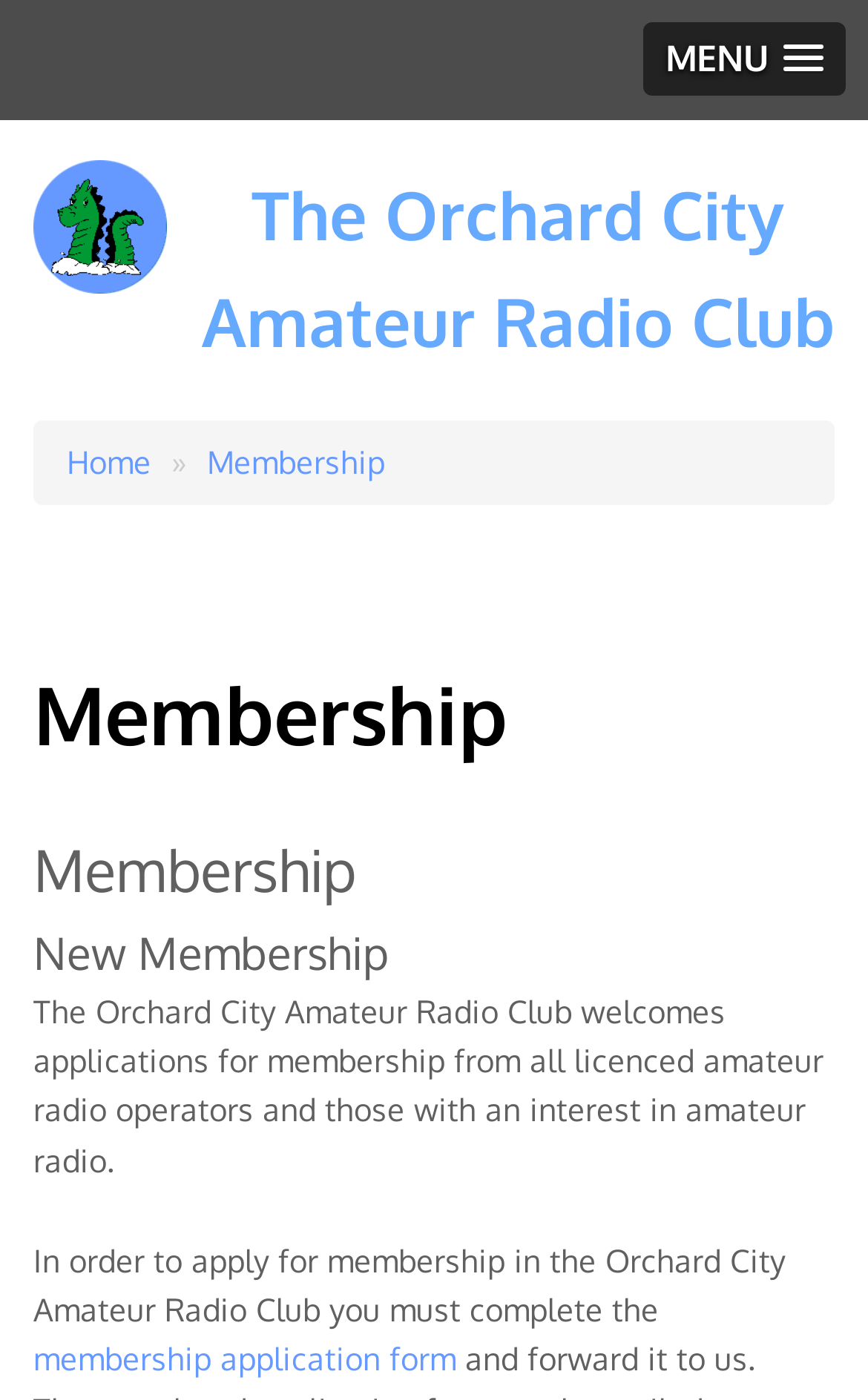What is the current page in the breadcrumb trail?
Using the image, answer in one word or phrase.

Membership